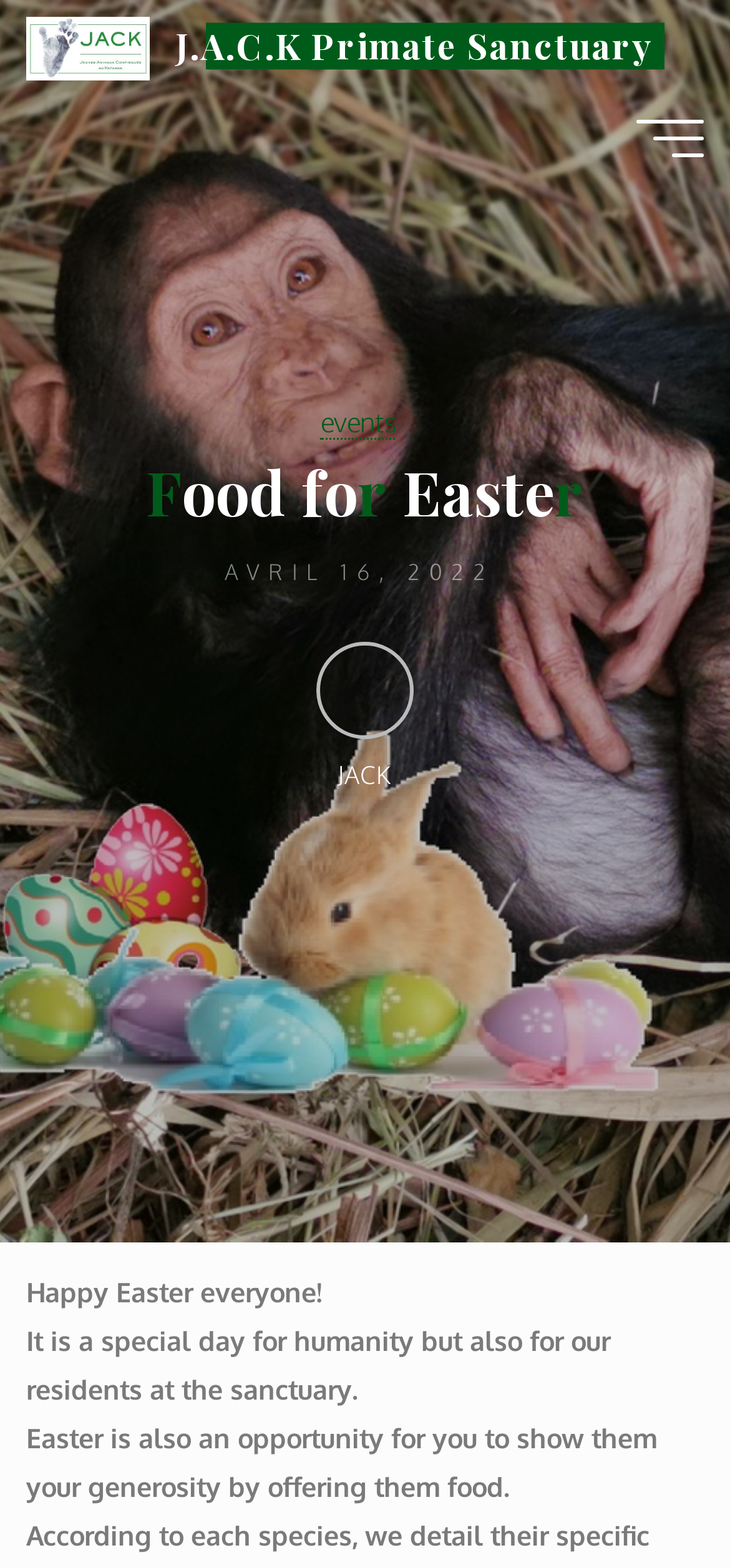What is the purpose of Easter according to the webpage?
Please give a detailed and elaborate answer to the question based on the image.

The purpose of Easter according to the webpage is to show generosity to the residents of the primate sanctuary, as mentioned in the text 'Easter is also an opportunity for you to show them your generosity by offering them food'.